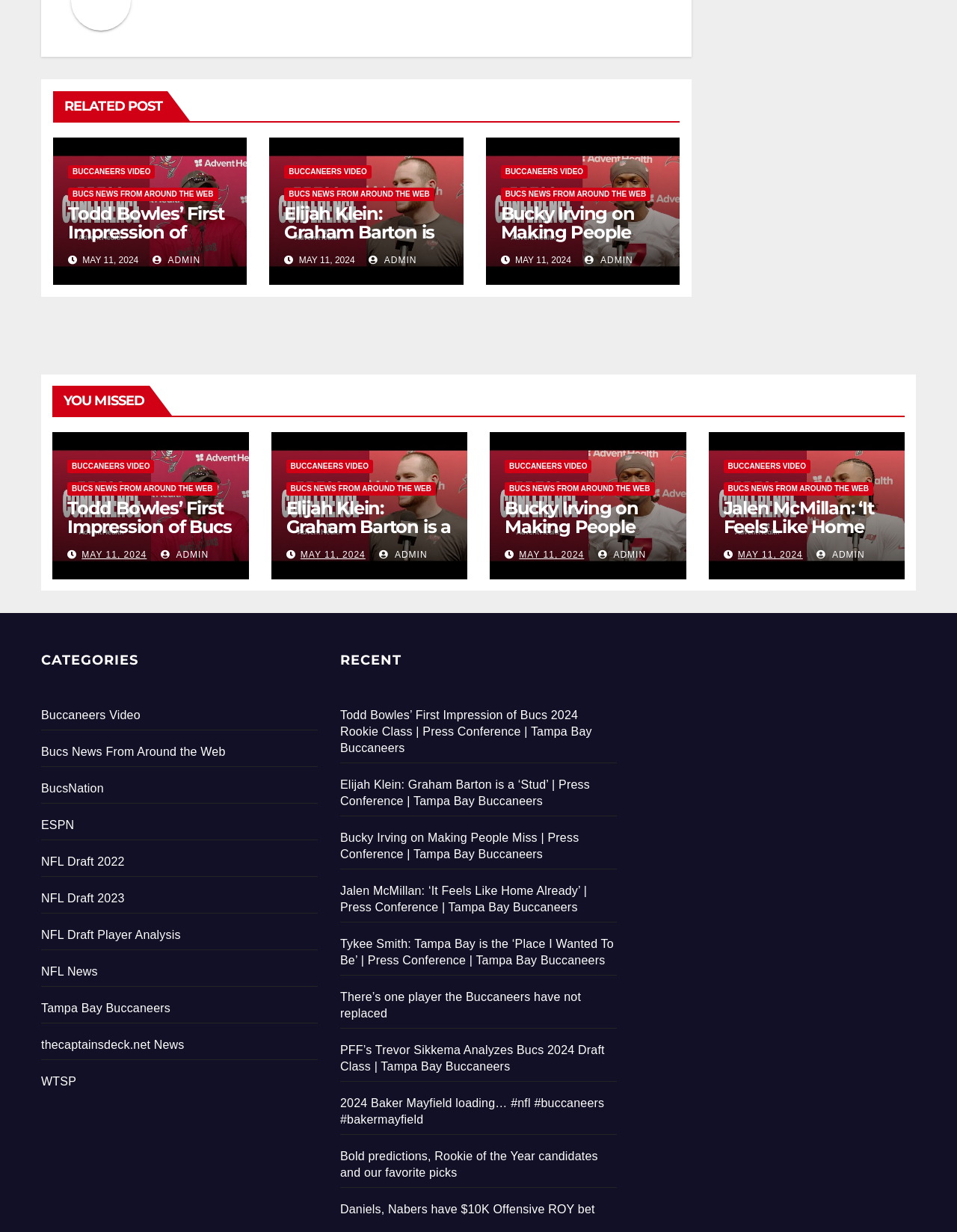Locate the bounding box coordinates of the clickable region to complete the following instruction: "View 'Buccaneers Video'."

[0.071, 0.134, 0.162, 0.145]